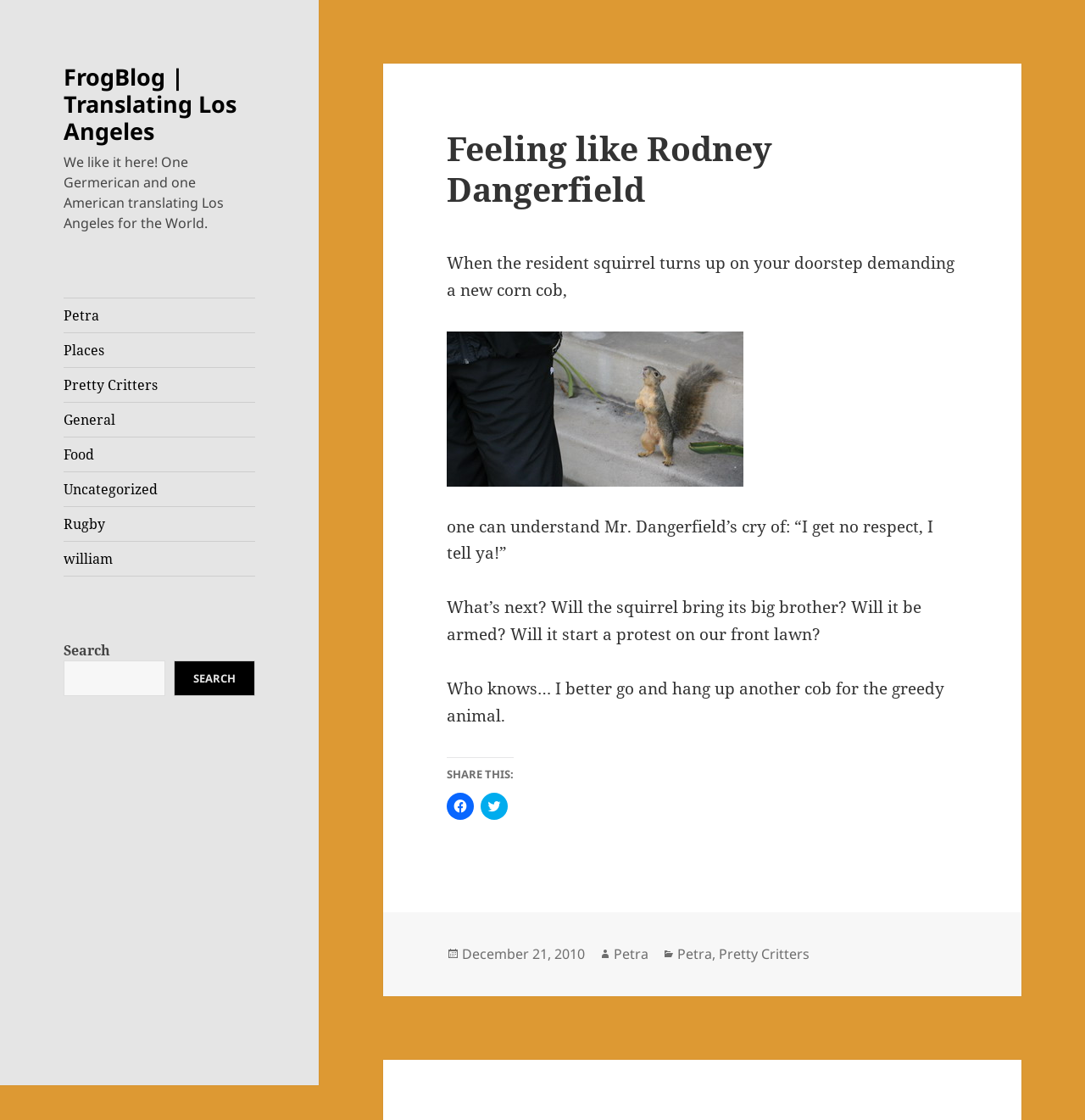Could you locate the bounding box coordinates for the section that should be clicked to accomplish this task: "Share this on Facebook".

[0.412, 0.708, 0.437, 0.732]